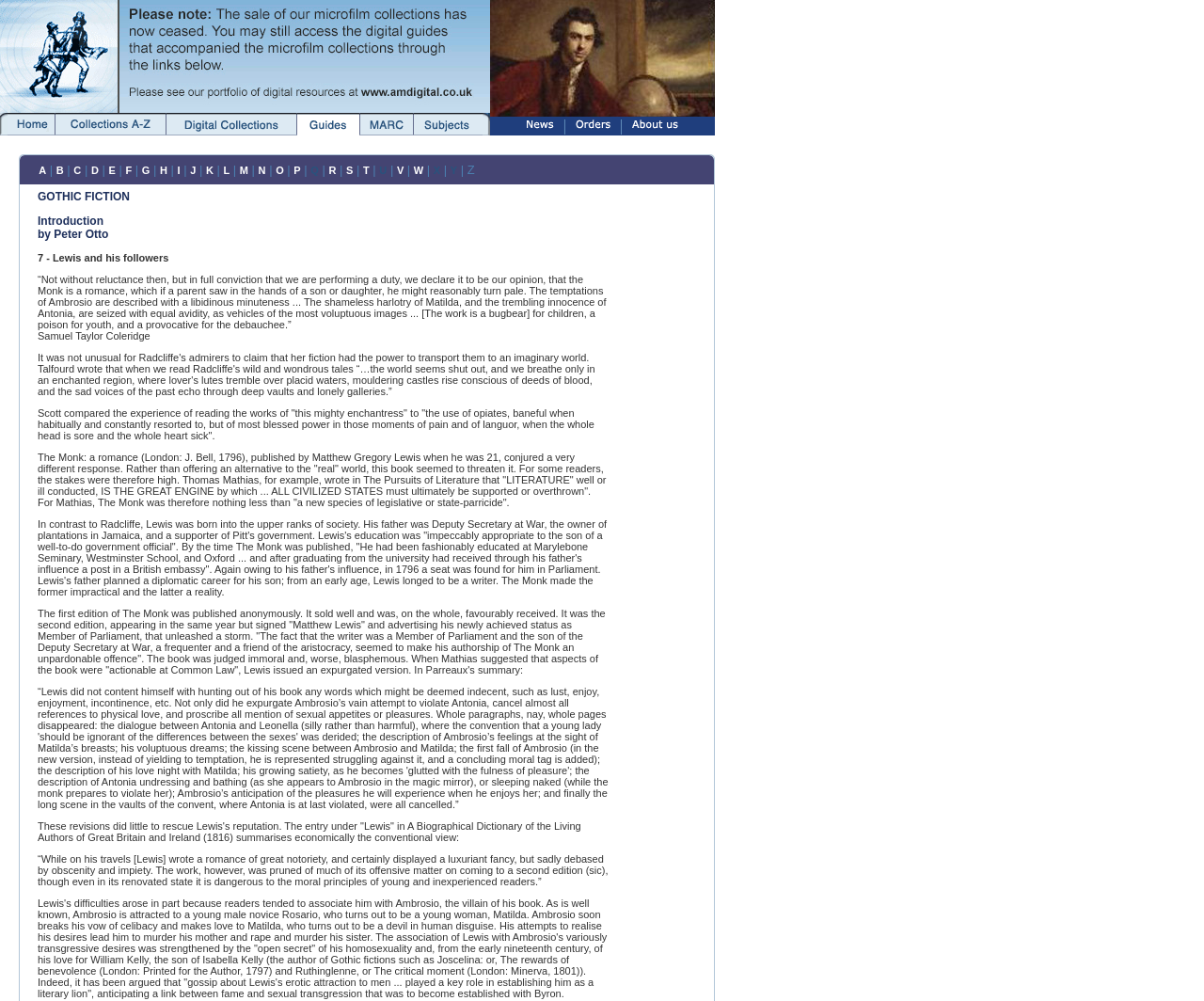Review the image closely and give a comprehensive answer to the question: How many navigation links are there?

There are 9 navigation links in the top navigation bar, which are 'News', 'Orders', 'About Us', and 6 others. These links can be found in the table with the description 'Page layout table holding main navigation'.